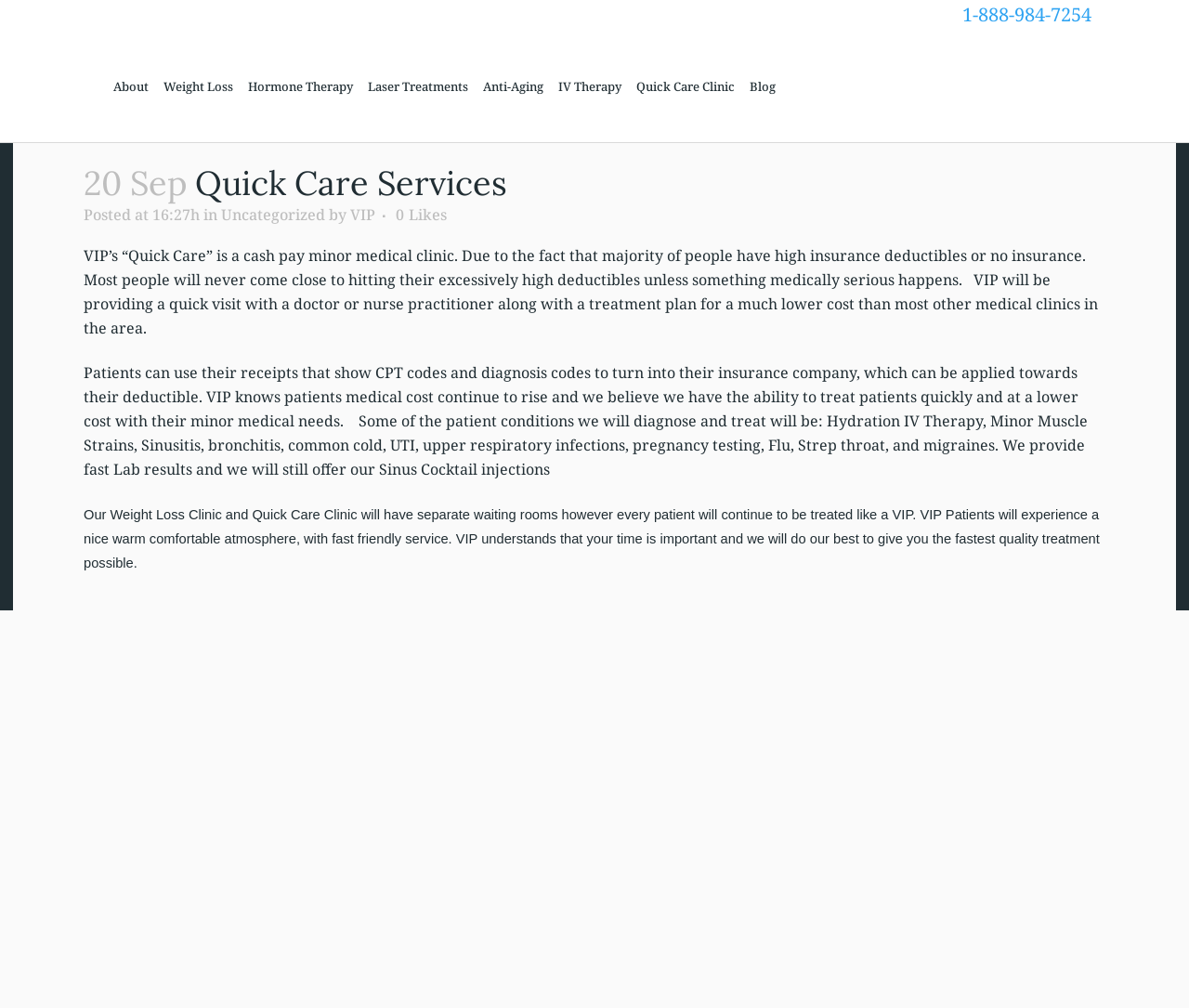Please determine the bounding box coordinates of the element's region to click for the following instruction: "Call the phone number".

[0.809, 0.002, 0.918, 0.027]